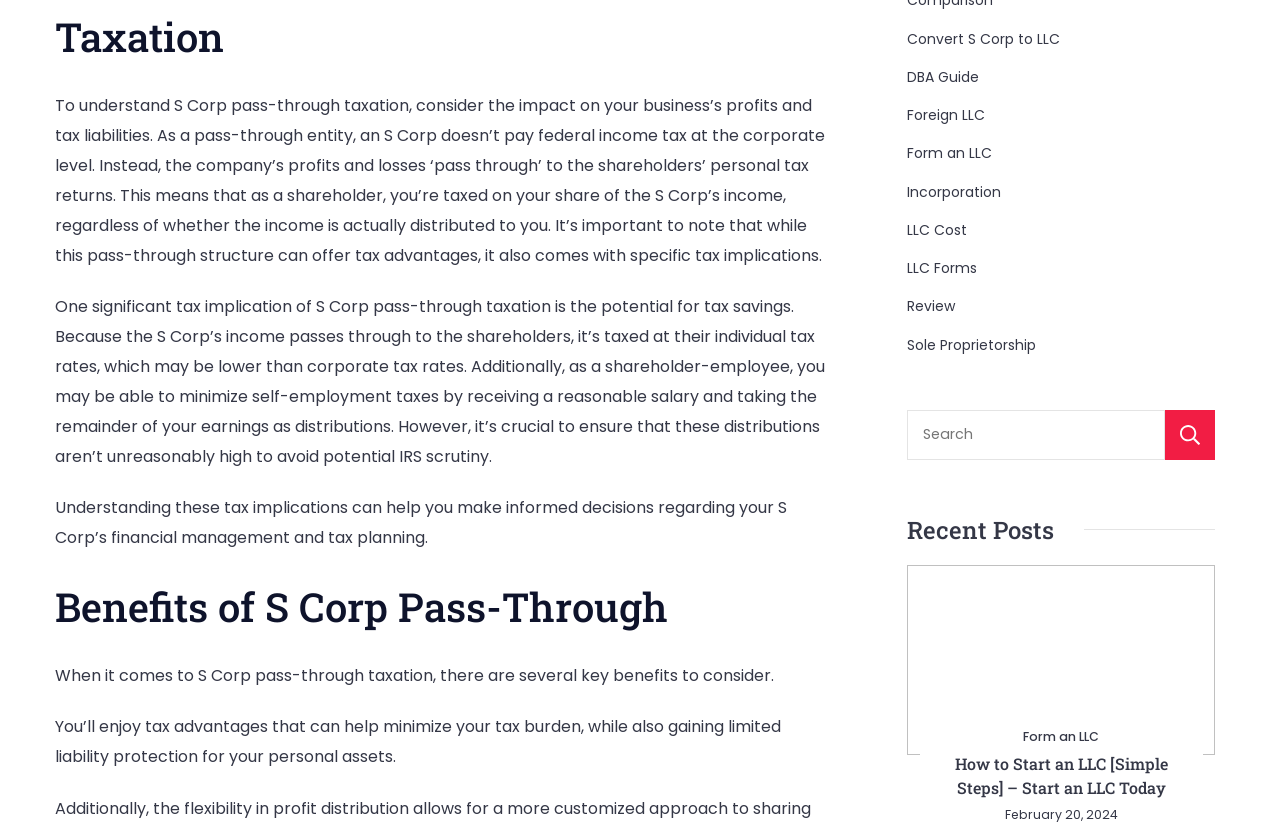Using the information in the image, give a detailed answer to the following question: What type of business structure is mentioned in the link 'Form an LLC'?

I determined the answer by reading the text of the link element with ID 603, which explicitly mentions forming an LLC.